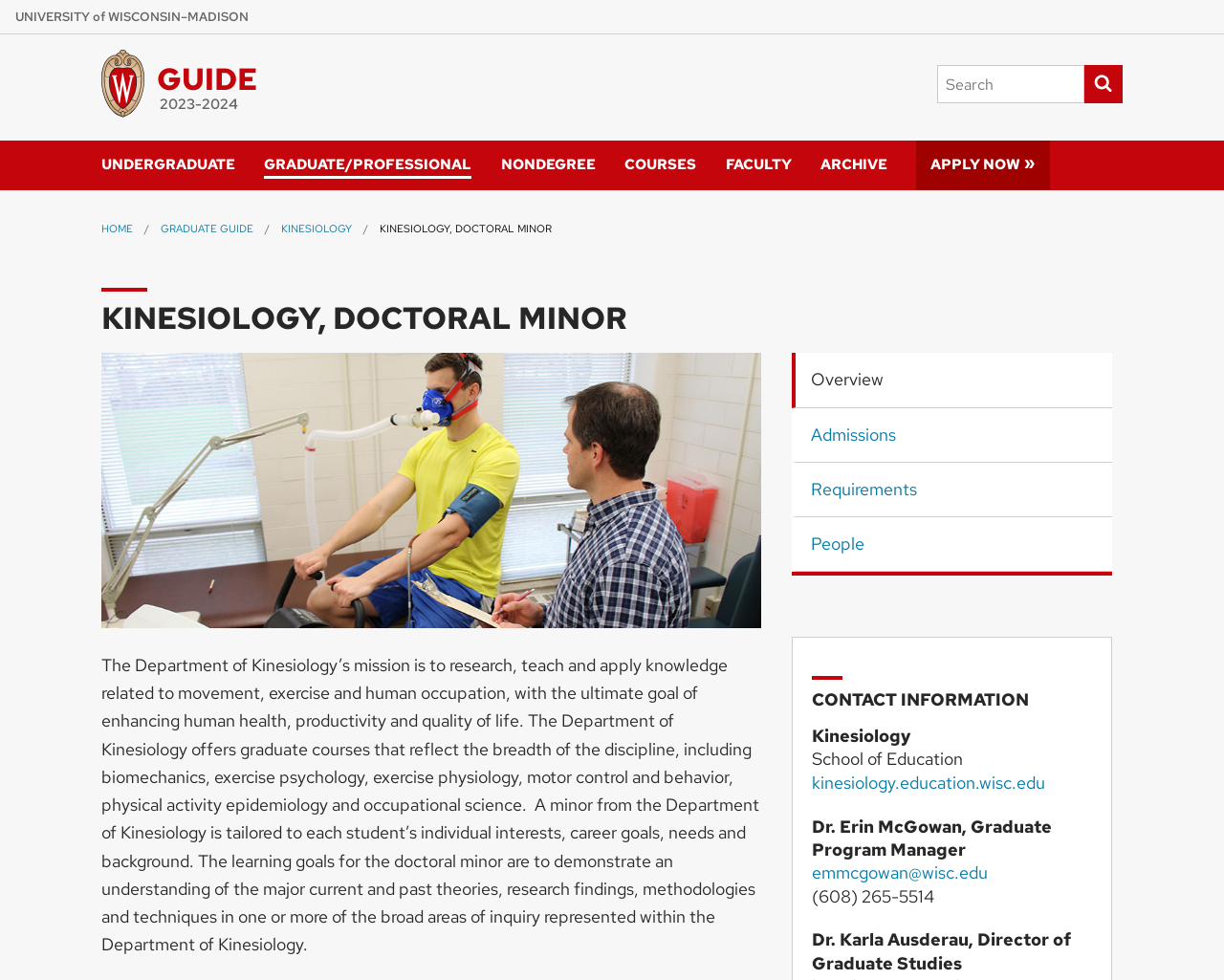What is the name of the department?
Examine the image and give a concise answer in one word or a short phrase.

Kinesiology